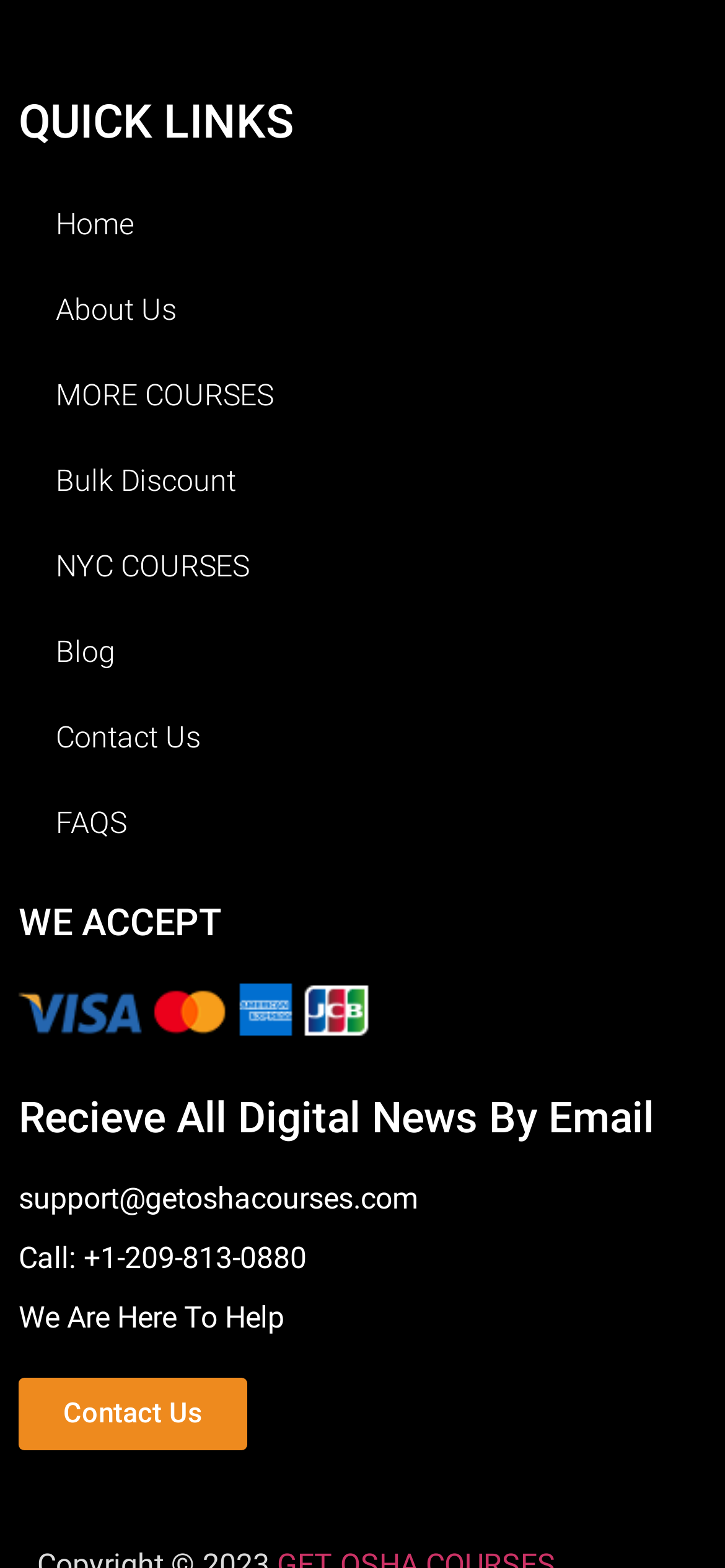Provide a short, one-word or phrase answer to the question below:
How many ways can I contact the website?

Three